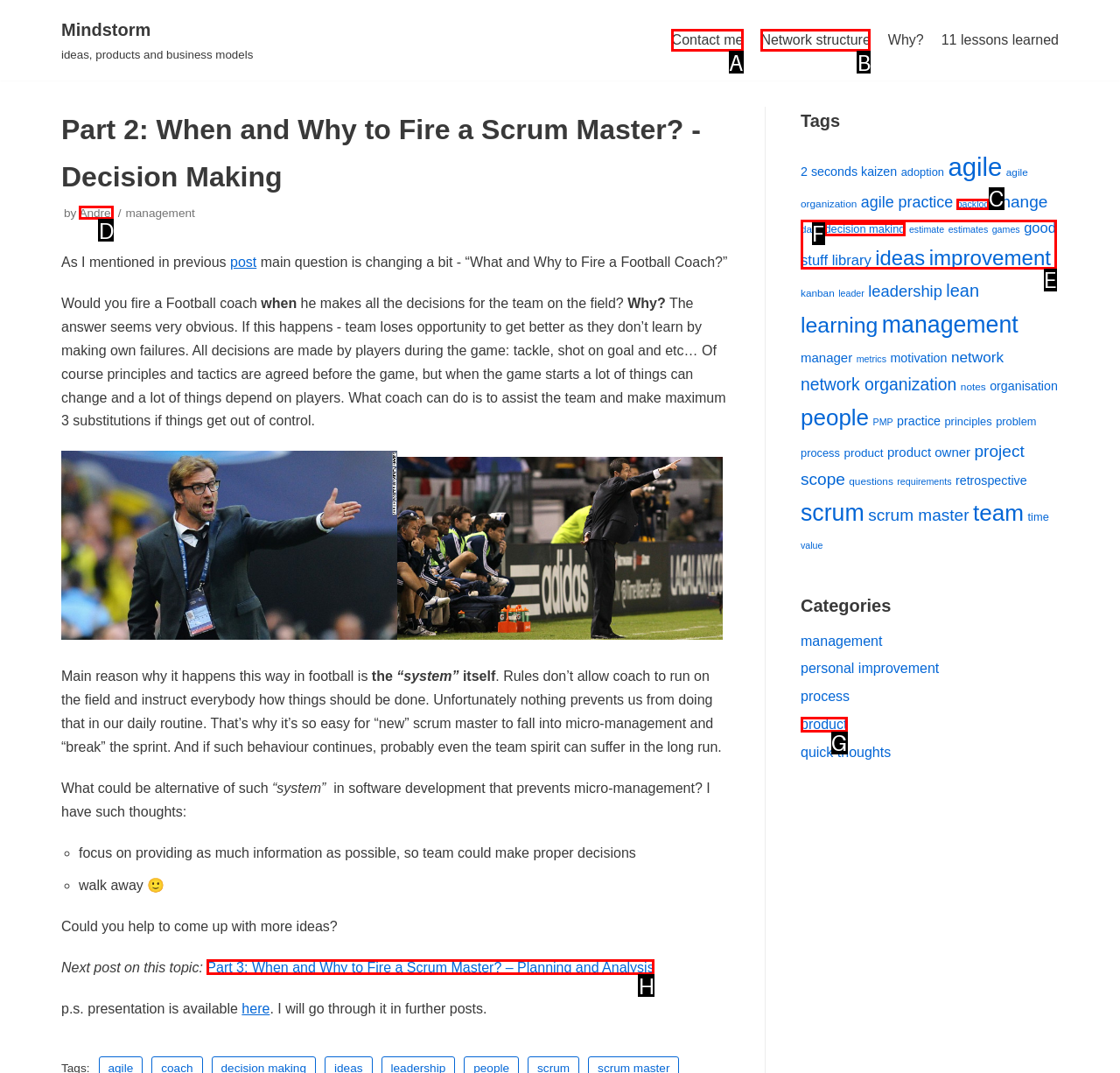Choose the letter of the UI element that aligns with the following description: Contact me
State your answer as the letter from the listed options.

A